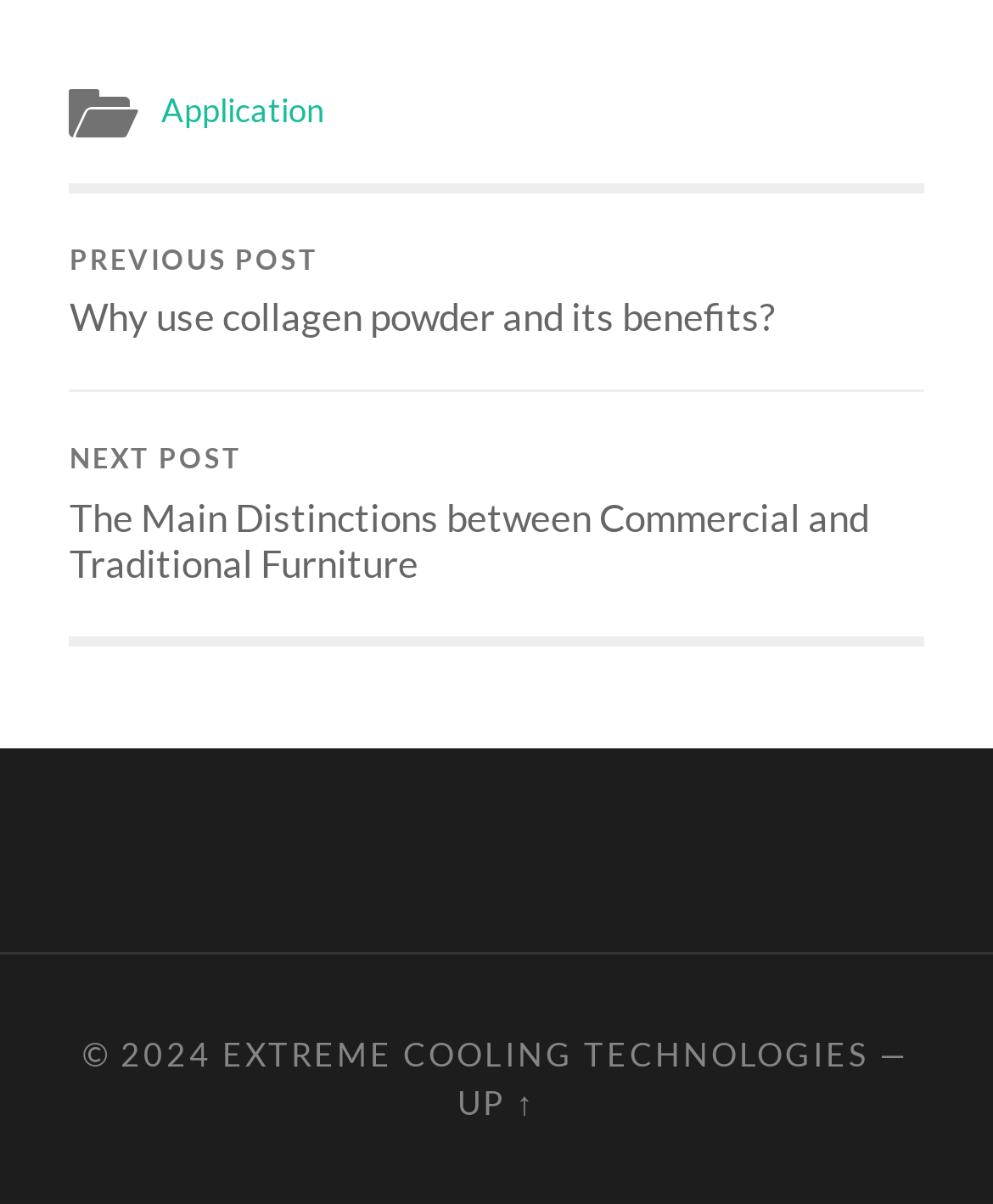What is the text between 'EXTREME COOLING TECHNOLOGIES' and 'UP ↑'?
Answer the question with a thorough and detailed explanation.

I looked at the elements between the 'EXTREME COOLING TECHNOLOGIES' link and the 'UP ↑' link, and found a static text element with the text '—'.